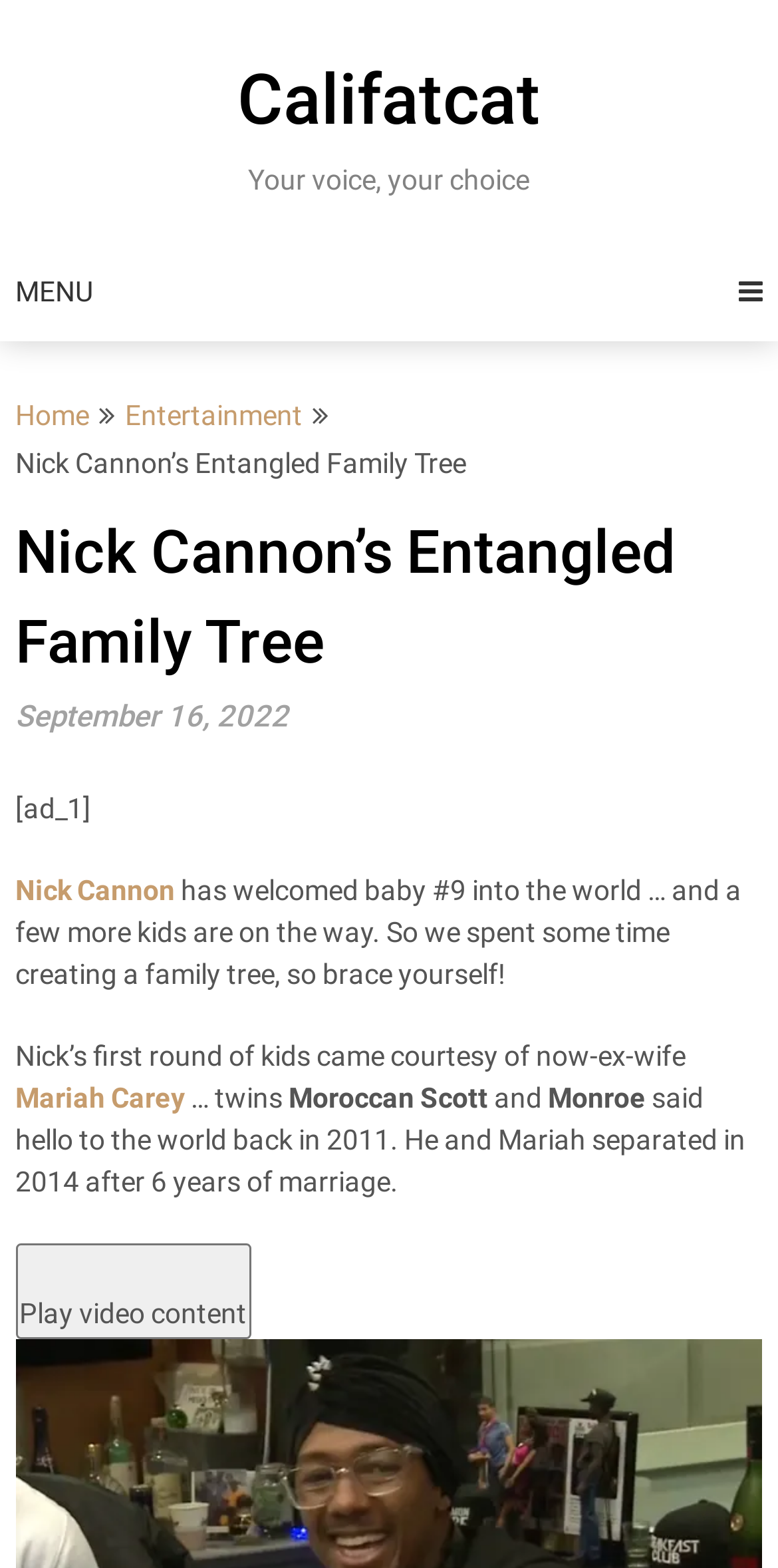Using the provided description: "Menu", find the bounding box coordinates of the corresponding UI element. The output should be four float numbers between 0 and 1, in the format [left, top, right, bottom].

[0.0, 0.16, 1.0, 0.213]